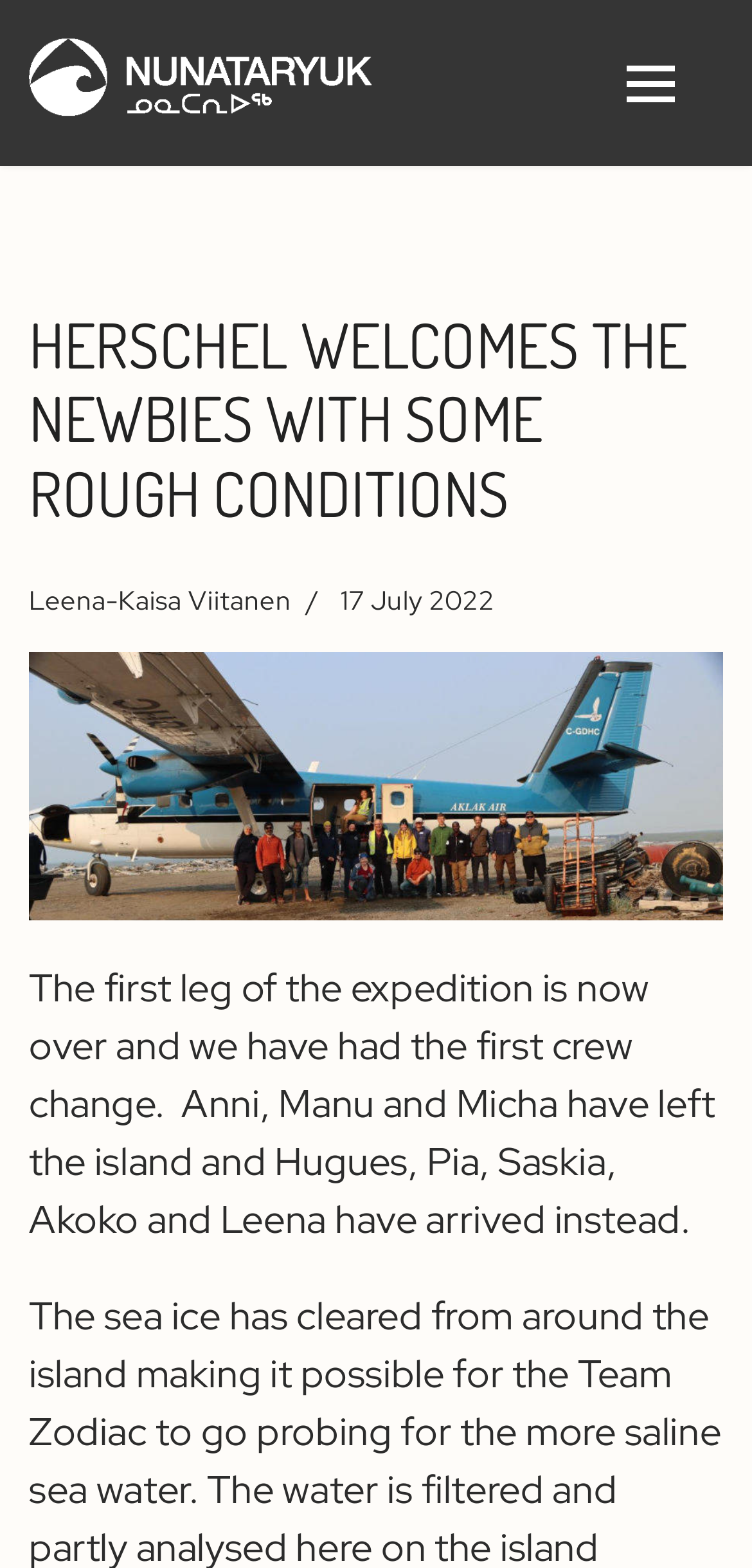Reply to the question with a brief word or phrase: What is the name of the expedition?

Yukon22